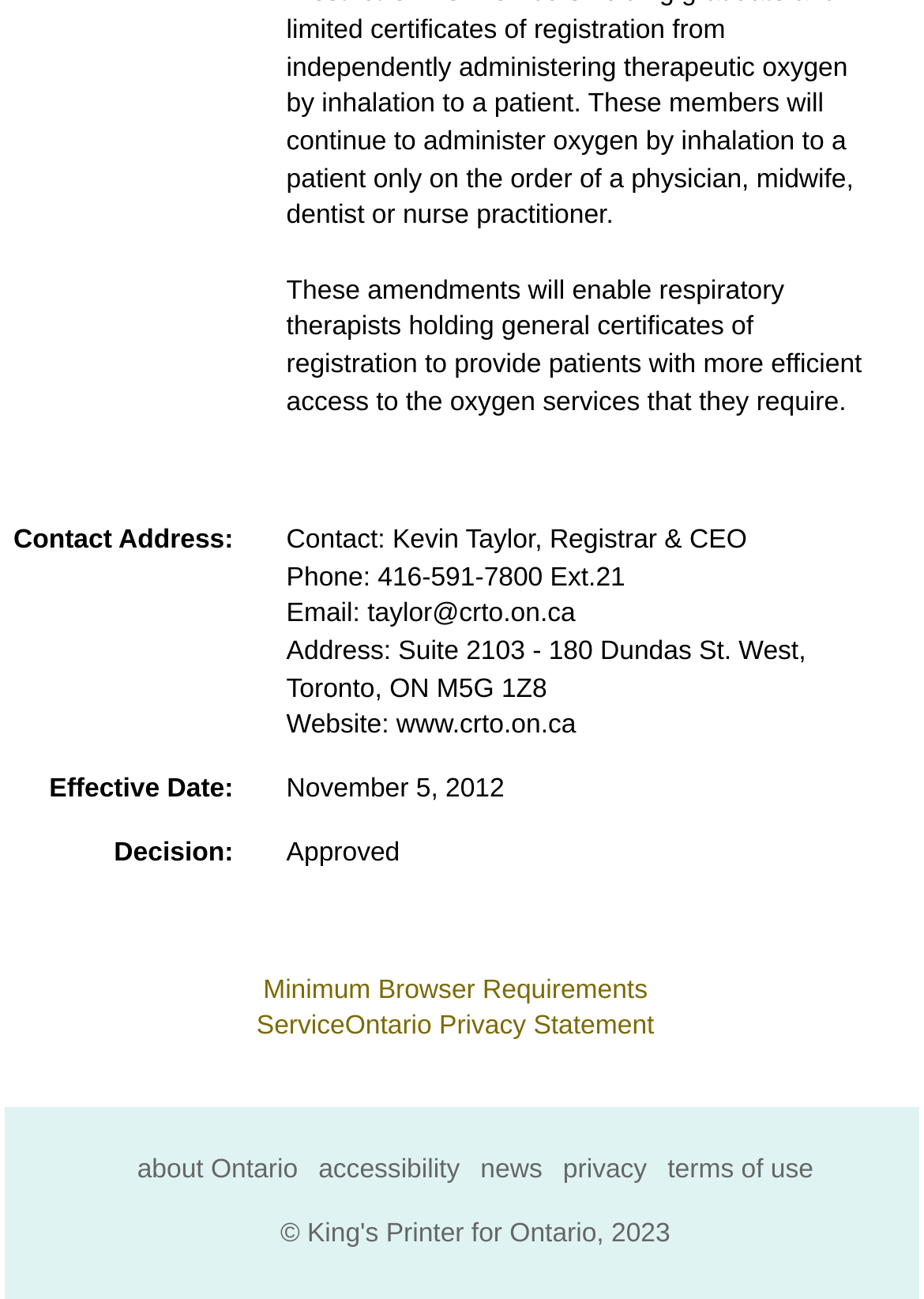Kindly determine the bounding box coordinates of the area that needs to be clicked to fulfill this instruction: "learn about Ontario".

[0.148, 0.89, 0.322, 0.912]